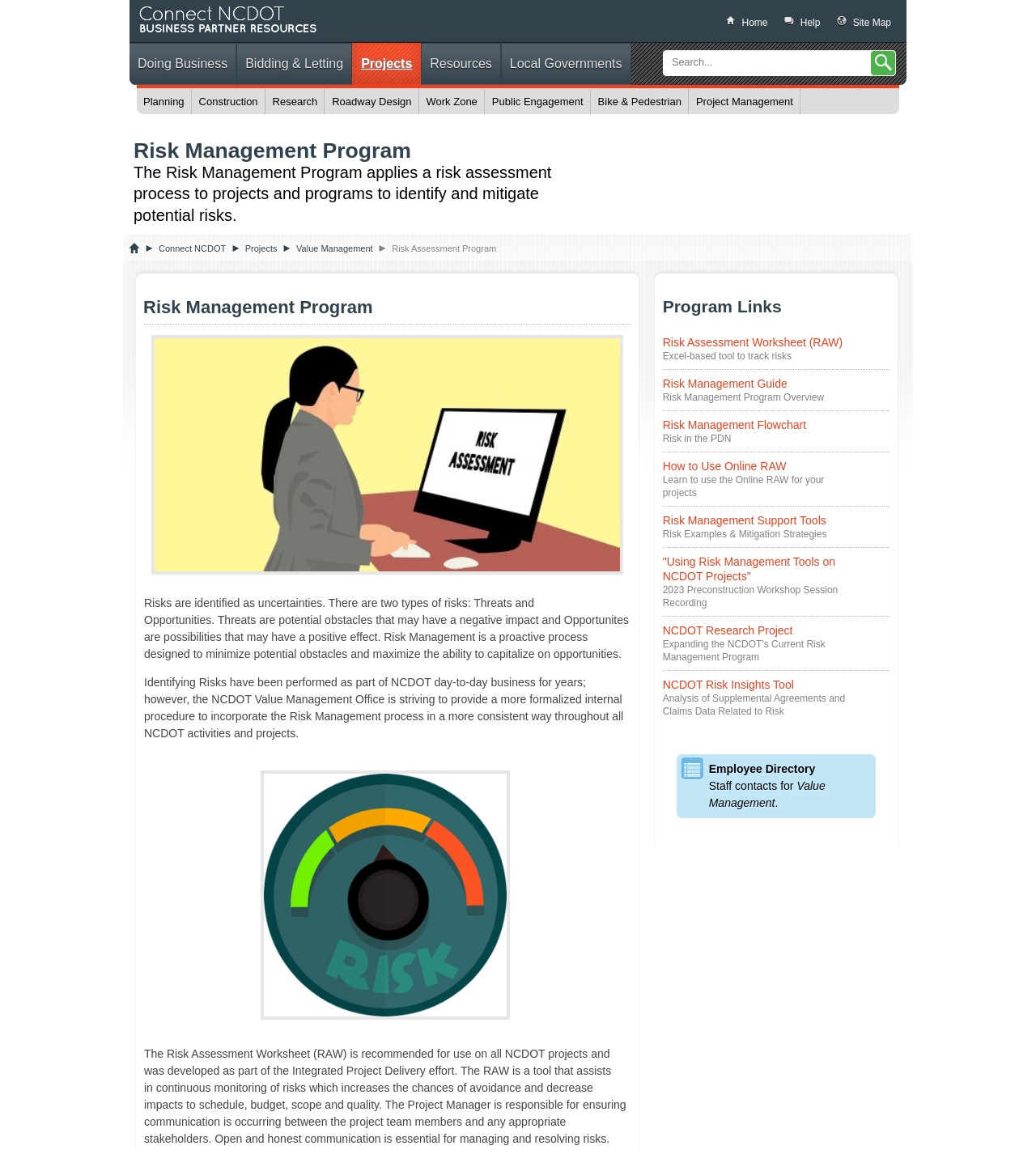Find the bounding box coordinates of the clickable area required to complete the following action: "Open the 'Risk Assessment Worksheet (RAW)' link".

[0.64, 0.286, 0.859, 0.321]